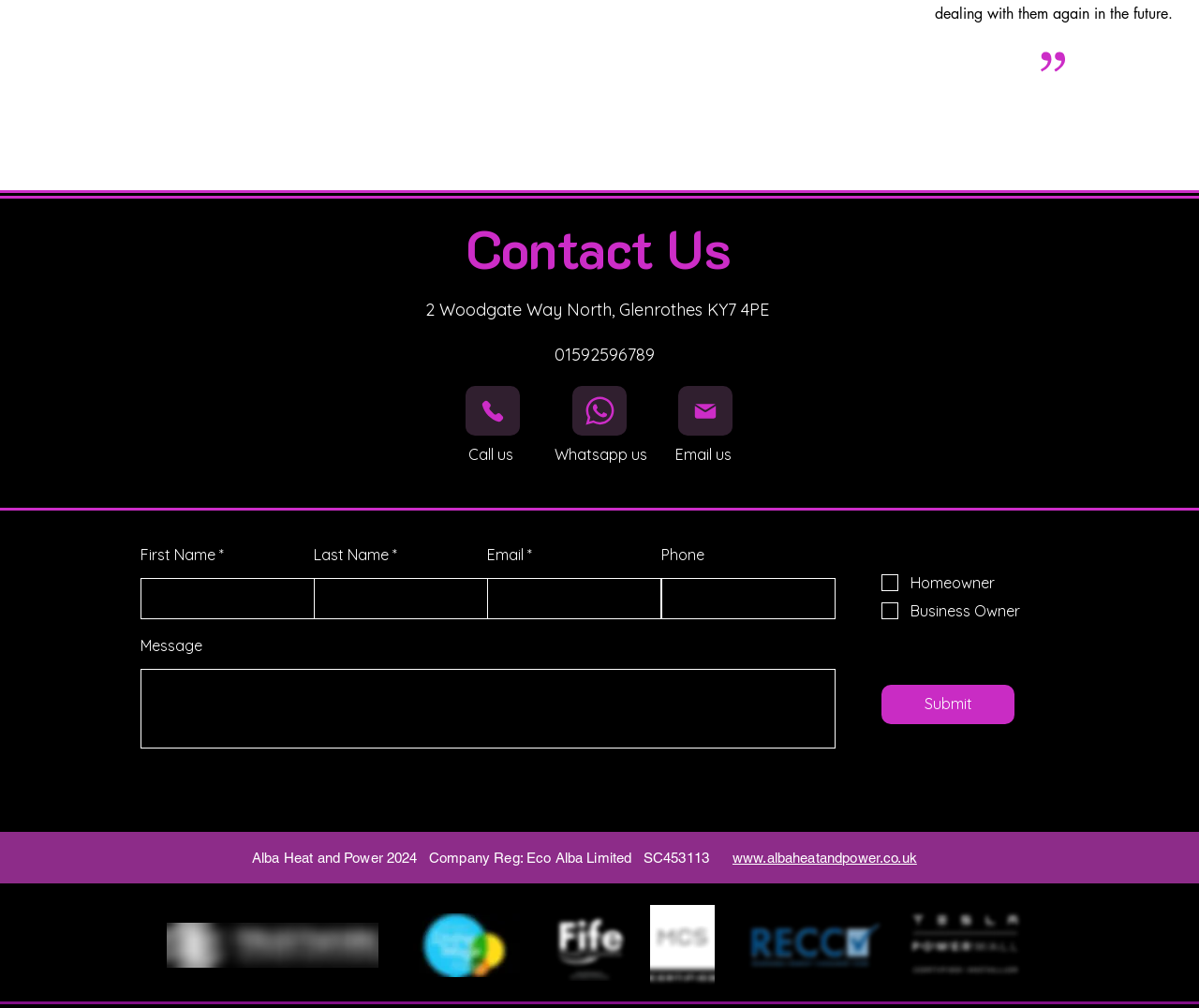Please identify the bounding box coordinates of the area that needs to be clicked to fulfill the following instruction: "Visit our Facebook page."

[0.458, 0.771, 0.488, 0.808]